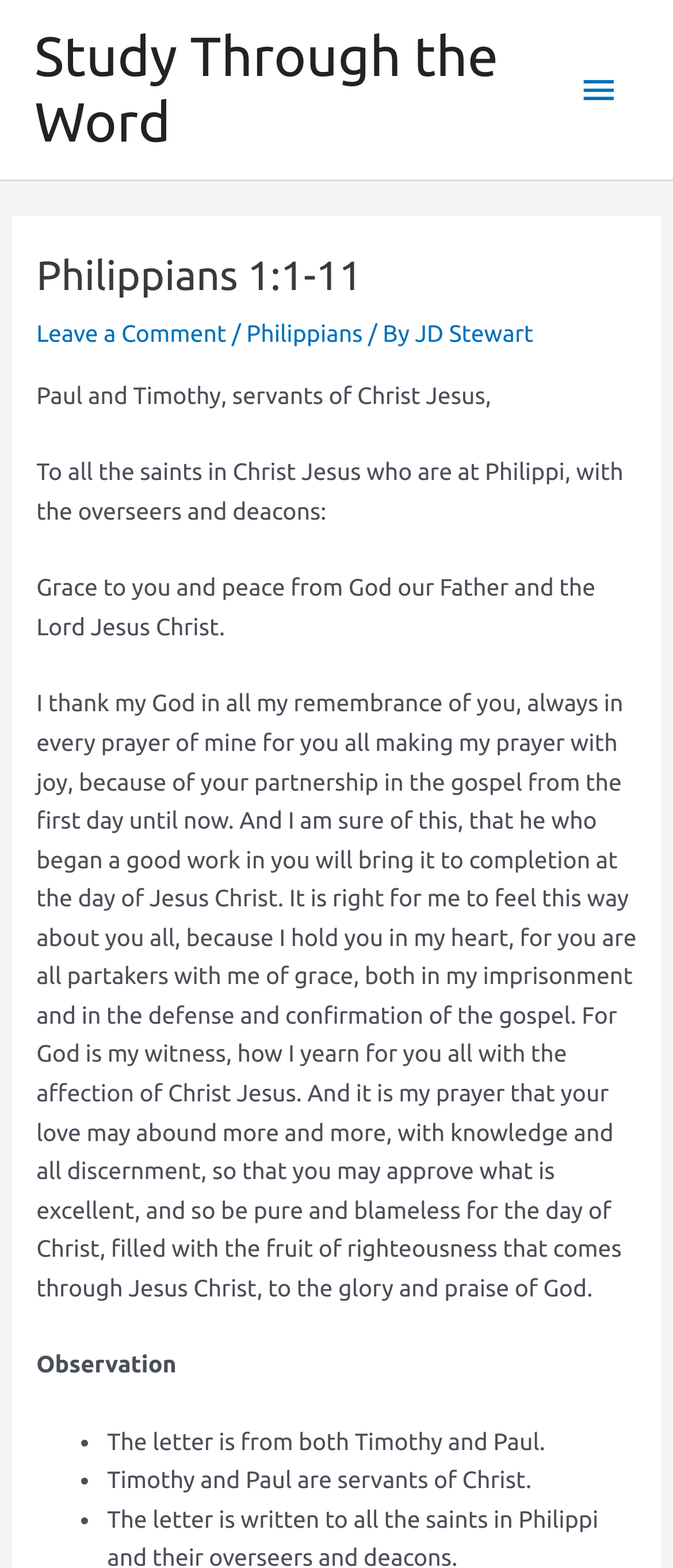Using the element description Responsible Investing, predict the bounding box coordinates for the UI element. Provide the coordinates in (top-left x, top-left y, bottom-right x, bottom-right y) format with values ranging from 0 to 1.

None